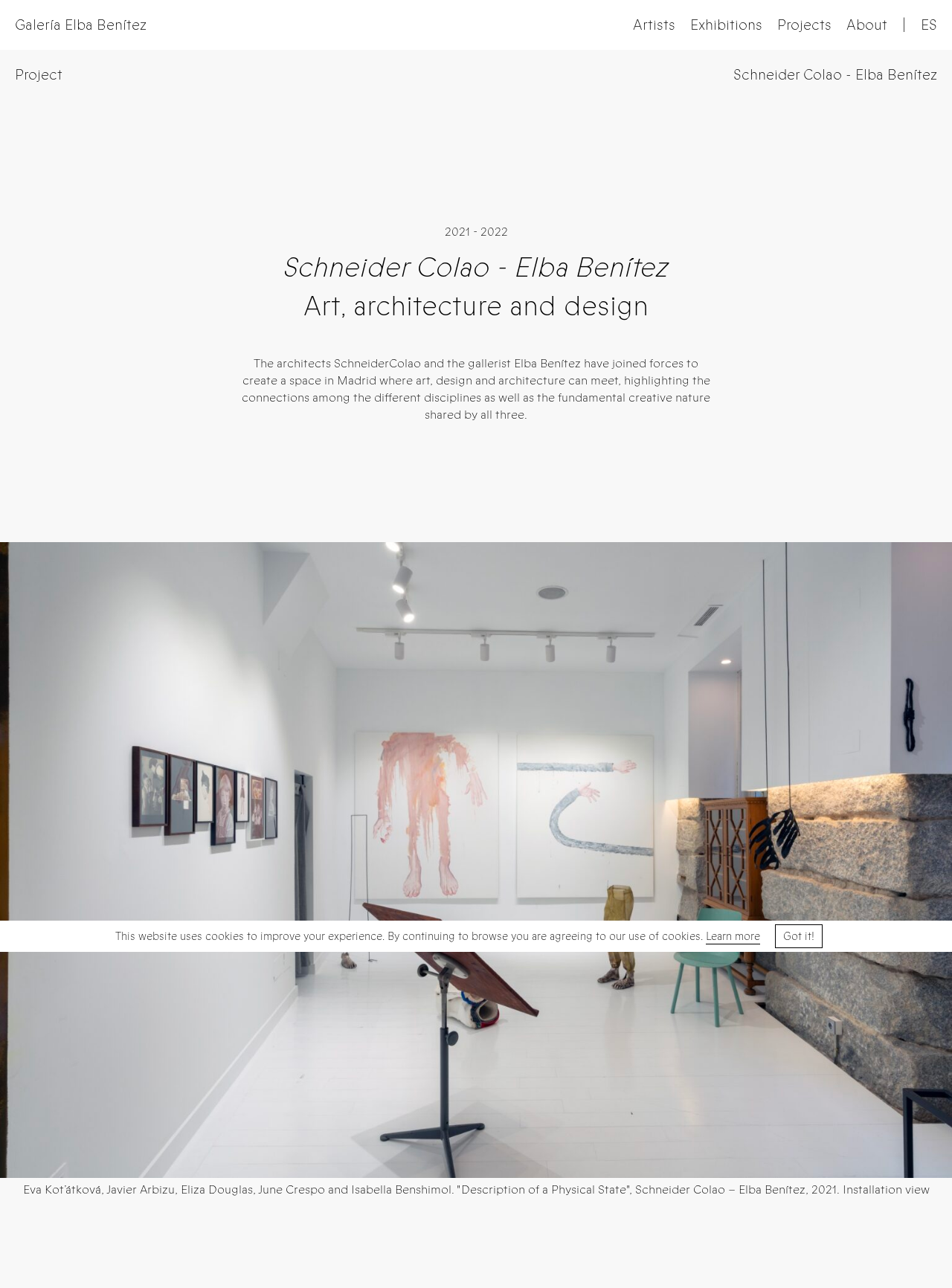Refer to the screenshot and answer the following question in detail:
What is the year of the project?

I found the answer by looking at the static text element with the text '2021 - 2022' which is located near the project title, indicating that it is the year of the project.